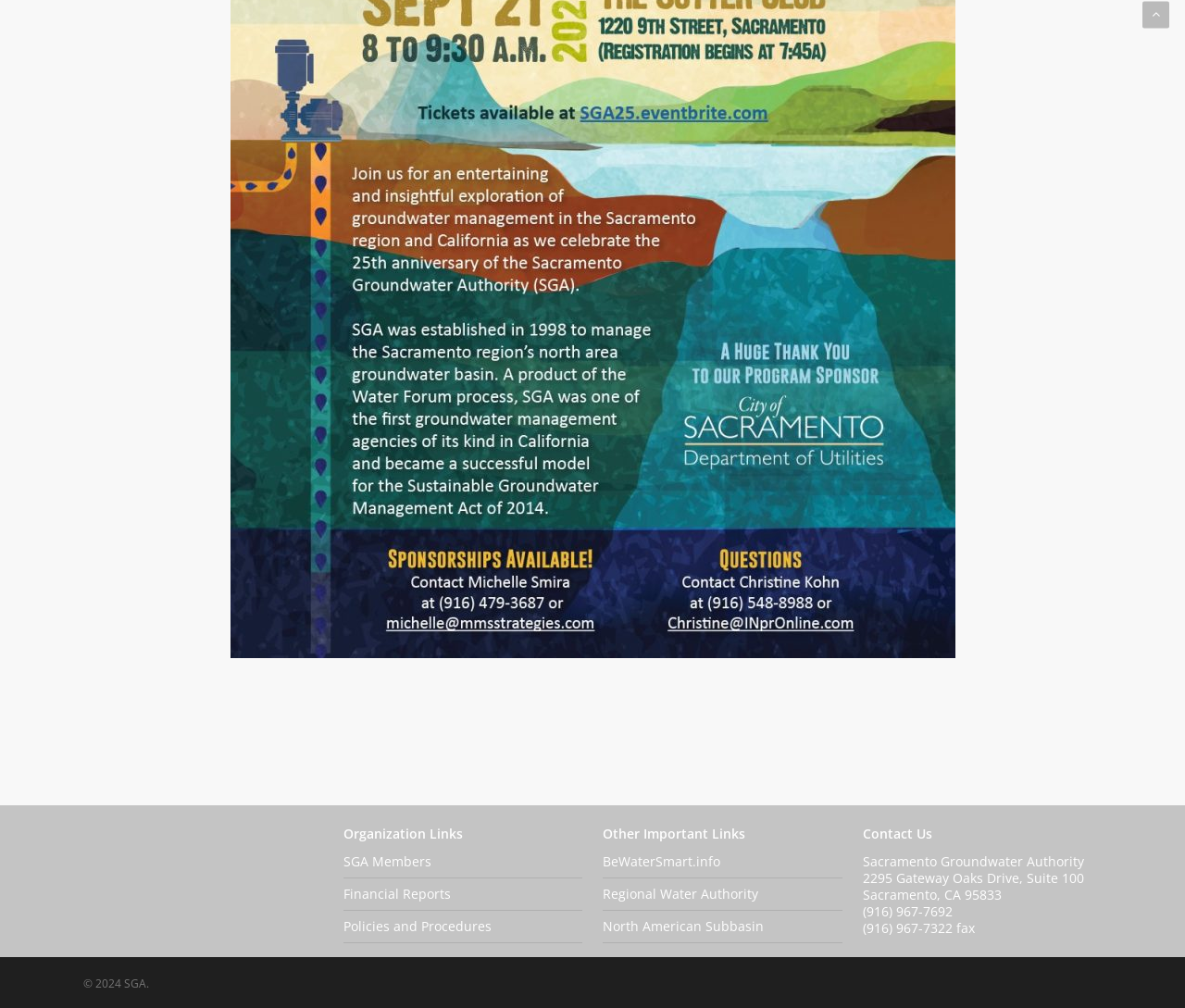Please find the bounding box coordinates of the clickable region needed to complete the following instruction: "Contact Sacramento Groundwater Authority". The bounding box coordinates must consist of four float numbers between 0 and 1, i.e., [left, top, right, bottom].

[0.728, 0.846, 0.914, 0.863]